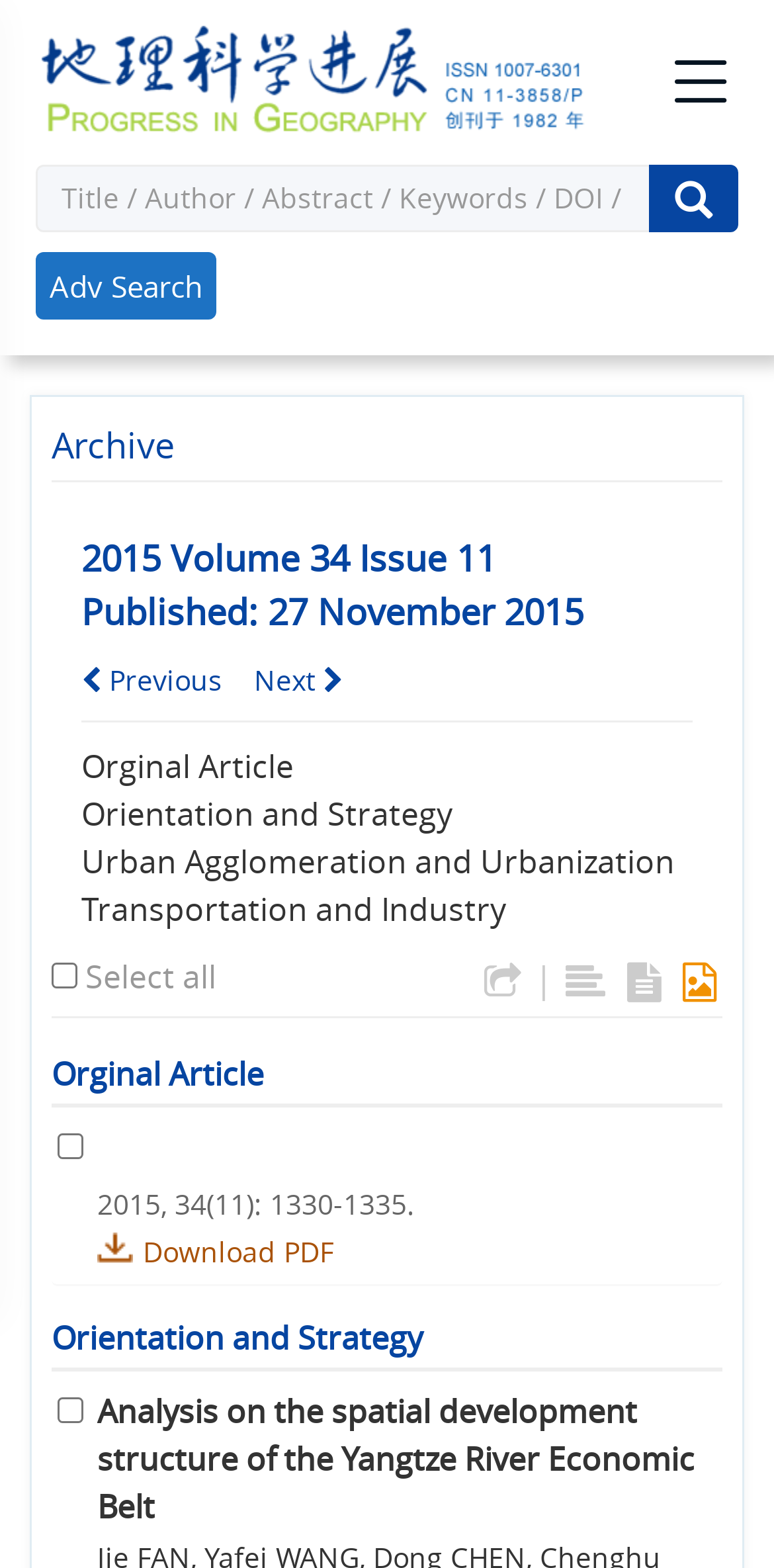Determine the bounding box coordinates of the clickable region to execute the instruction: "Click on the 'Next' button". The coordinates should be four float numbers between 0 and 1, denoted as [left, top, right, bottom].

[0.328, 0.422, 0.444, 0.446]